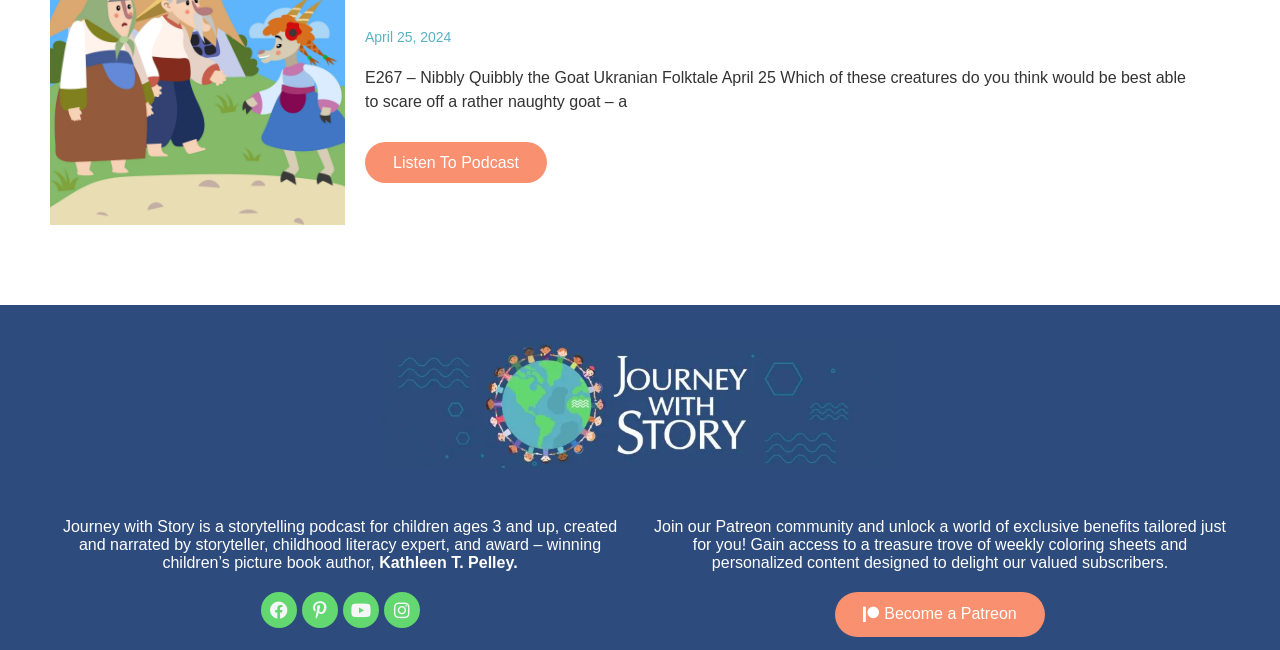What is the age range of the target audience for the podcast?
Please give a detailed and elaborate answer to the question.

The age range of the target audience for the podcast can be found in the static text 'Journey with Story is a storytelling podcast for children ages 3 and up...'.